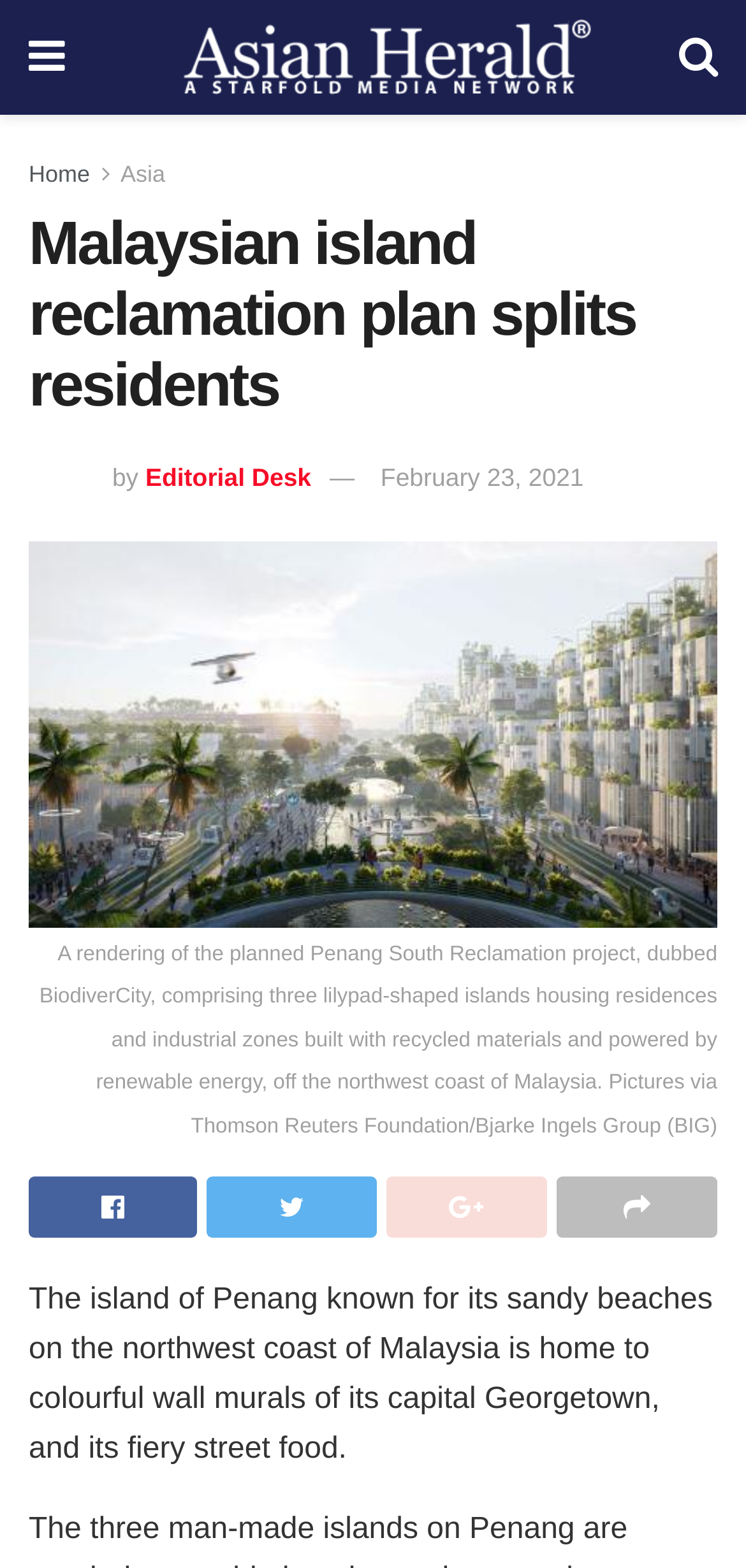Find and specify the bounding box coordinates that correspond to the clickable region for the instruction: "Click the Home link".

[0.038, 0.102, 0.121, 0.12]